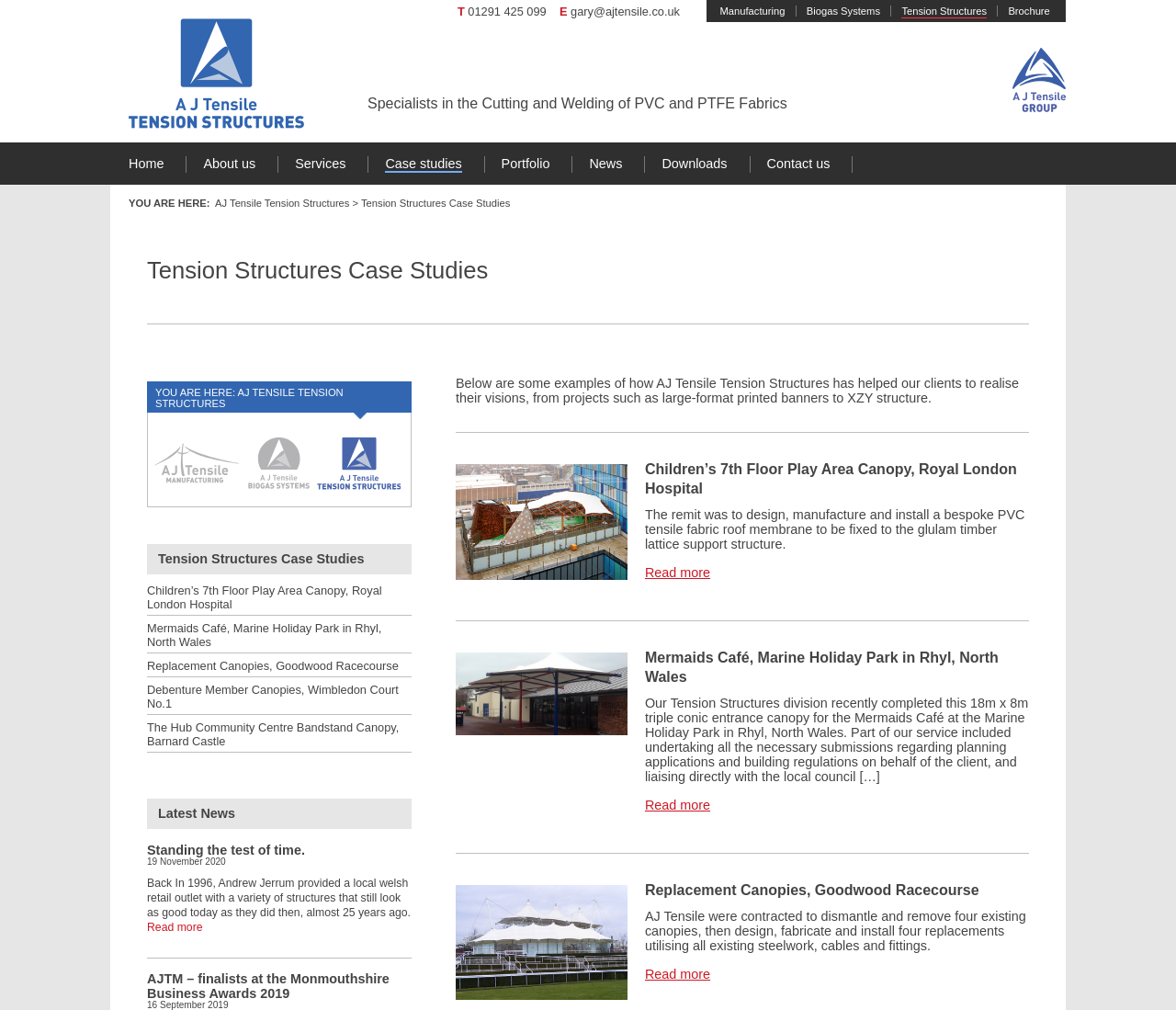Determine the bounding box for the described UI element: "Replacement Canopies, Goodwood Racecourse".

[0.125, 0.653, 0.339, 0.666]